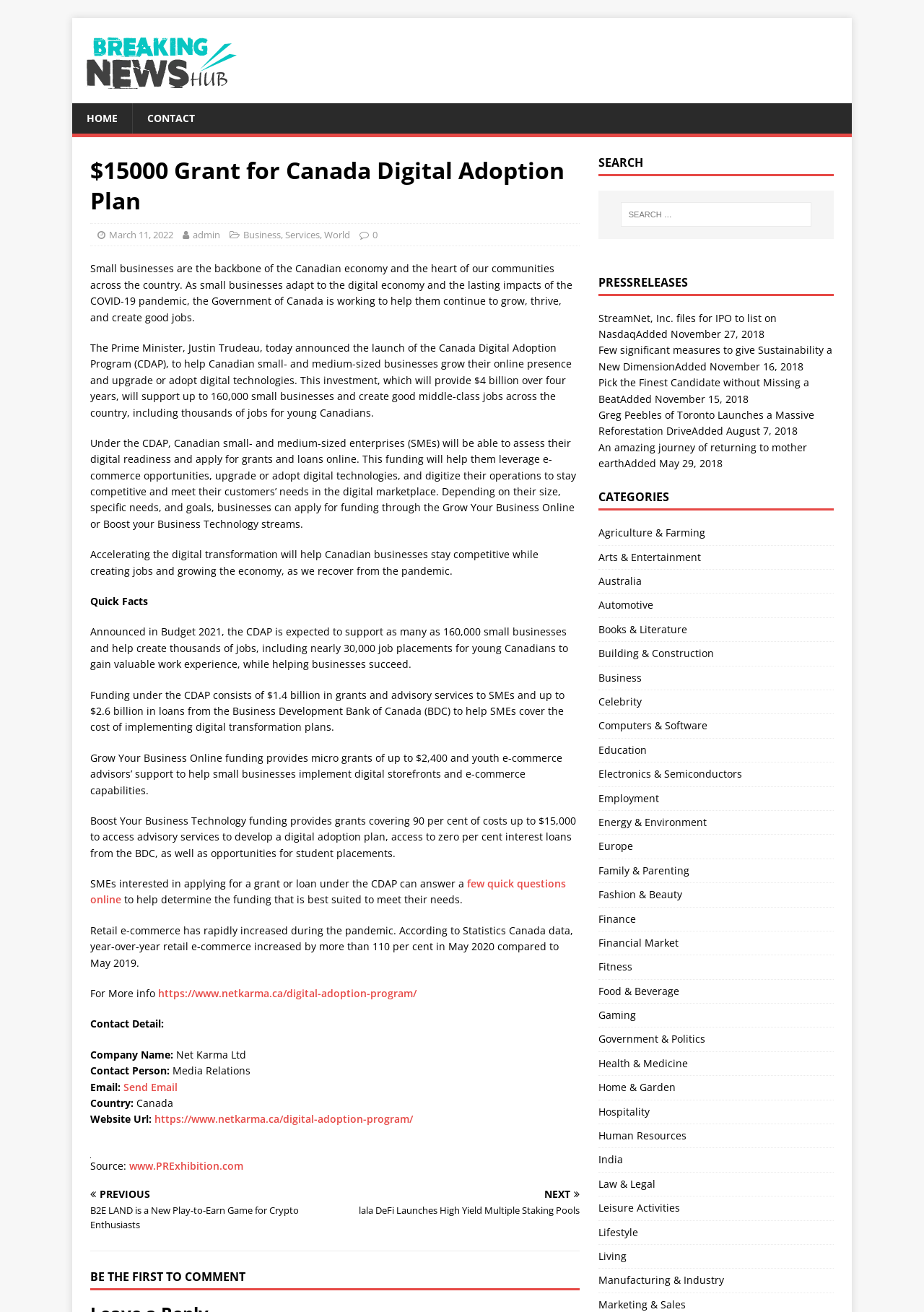Locate the bounding box coordinates of the clickable area needed to fulfill the instruction: "Go back to top".

None